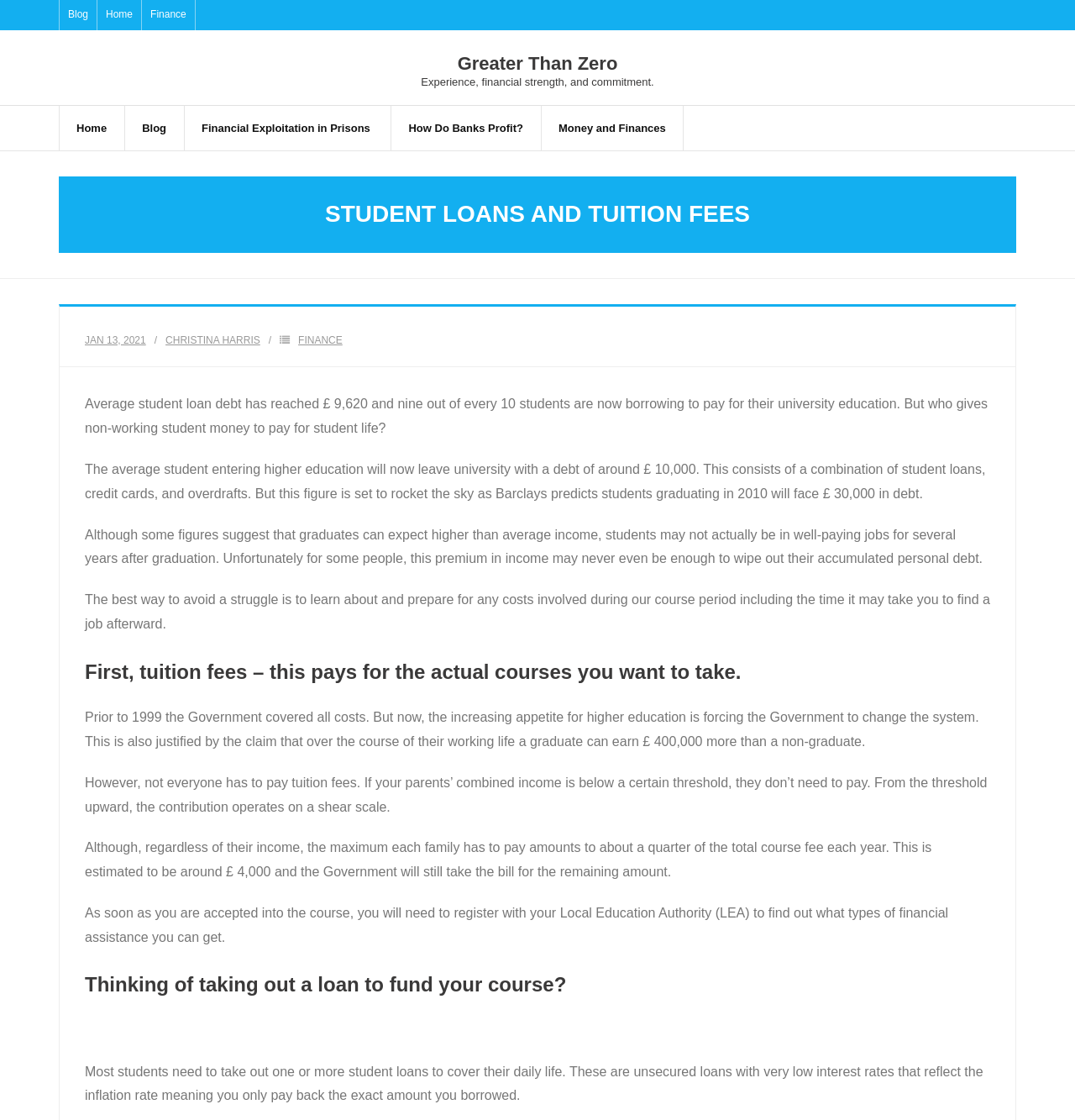Give a detailed explanation of the elements present on the webpage.

The webpage is about student loans and tuition fees, with the title "Student loans and tuition fees – Greater Than Zero" at the top. The page has a navigation menu at the top with links to "Blog", "Home", and "Finance". Below the navigation menu, there is a heading "Greater Than Zero" with a subheading "Experience, financial strength, and commitment." 

On the left side of the page, there is a secondary navigation menu with links to "Home", "Blog", "Financial Exploitation in Prisons", "How Do Banks Profit?", and "Money and Finances". 

The main content of the page is divided into sections, with headings and paragraphs of text. The first section is titled "STUDENT LOANS AND TUITION FEES" and has a subheading with a date, author, and category. The text in this section discusses the average student loan debt, the costs of university education, and the debt that students may accumulate. 

The following sections discuss the costs involved in taking a course, including tuition fees, and how students can prepare for these costs. There are also sections that explain how tuition fees are paid, with information about government contributions and financial assistance available to students. 

Finally, there is a section that discusses student loans, explaining that they are unsecured loans with low interest rates that reflect the inflation rate.